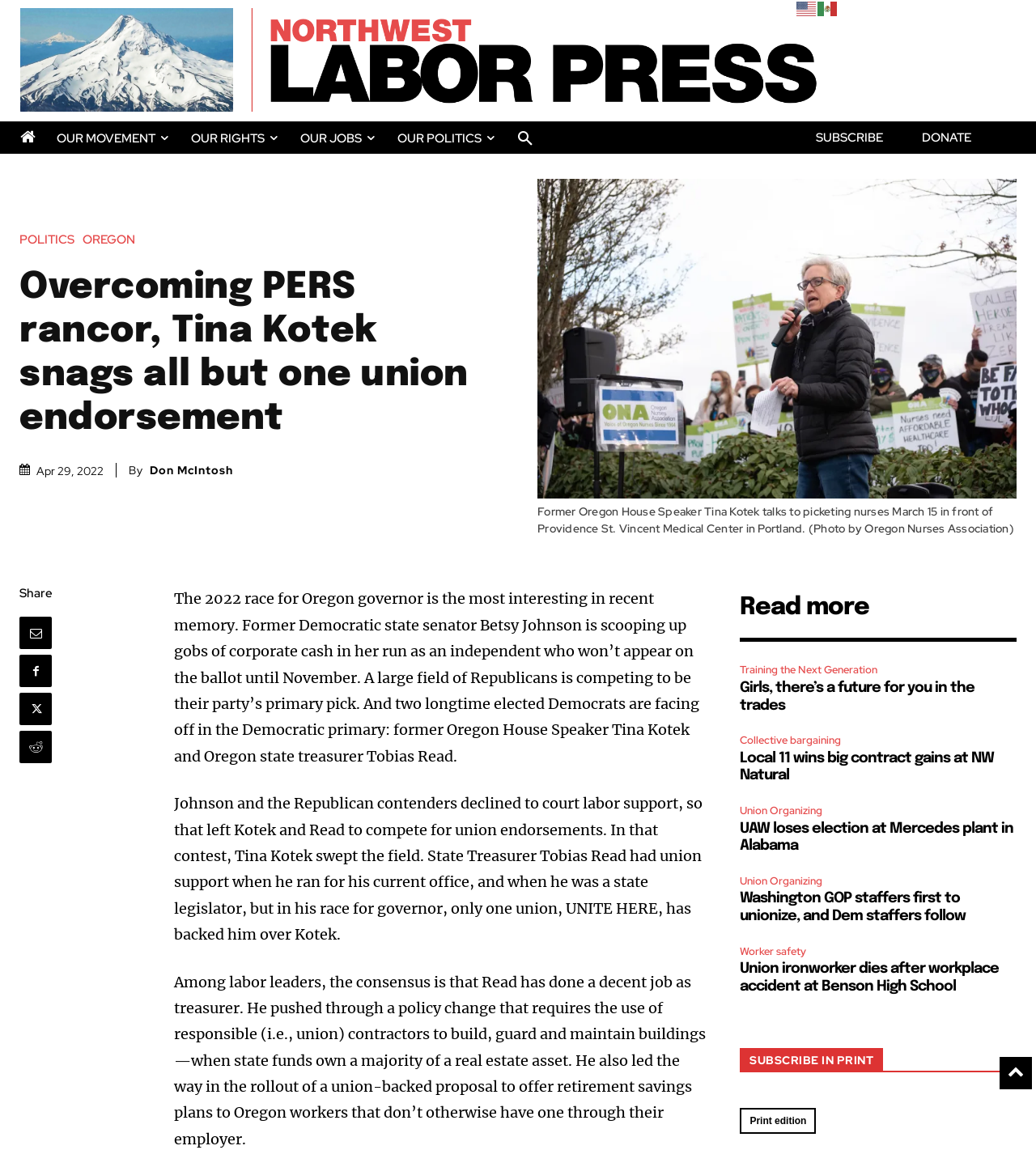Please provide a comprehensive response to the question based on the details in the image: What is the purpose of the 'Search' button?

I determined the answer by looking at the button labeled 'Search' at the top-right corner of the webpage, which suggests that it allows users to search for content within the website.